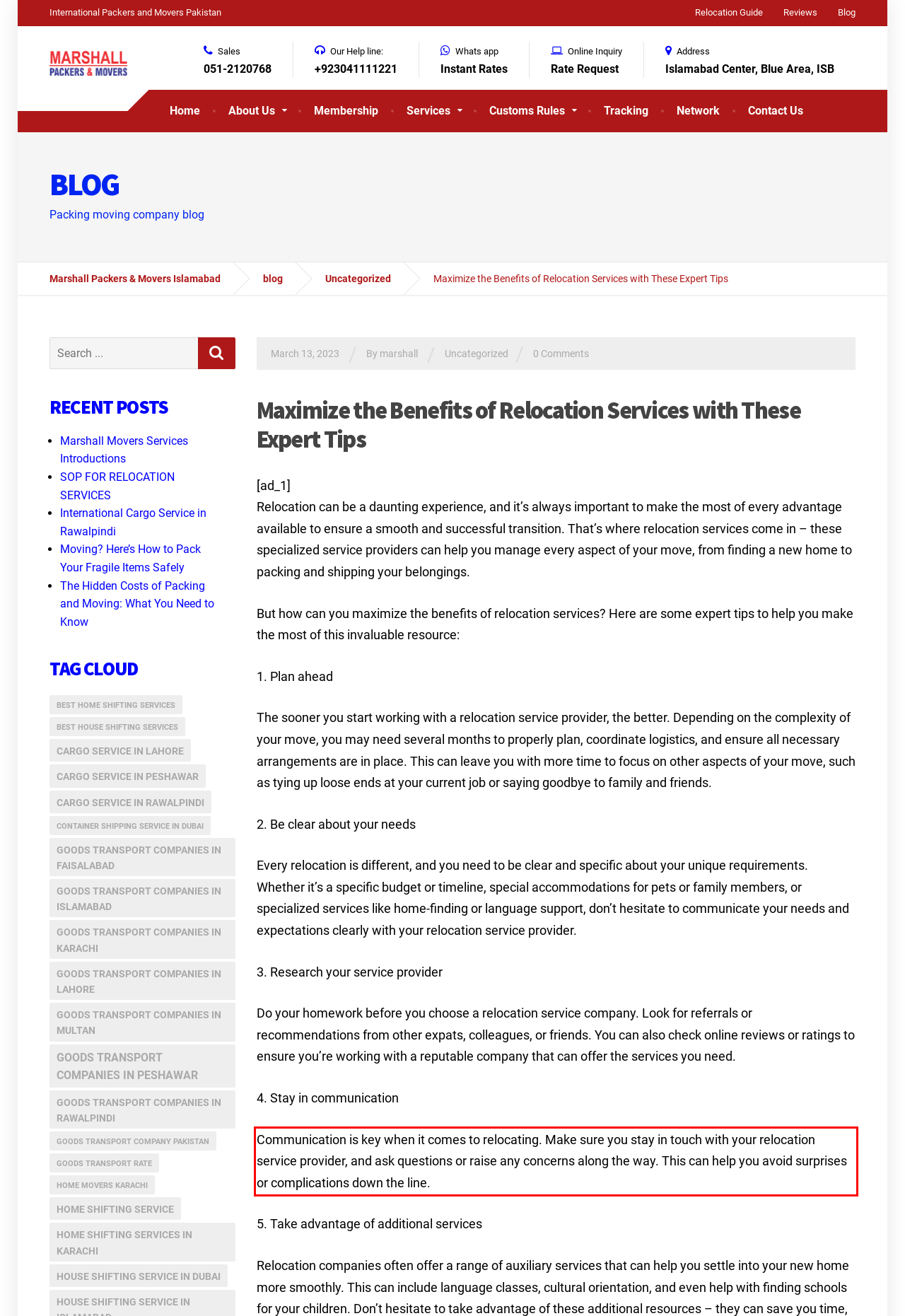Identify and extract the text within the red rectangle in the screenshot of the webpage.

Communication is key when it comes to relocating. Make sure you stay in touch with your relocation service provider, and ask questions or raise any concerns along the way. This can help you avoid surprises or complications down the line.